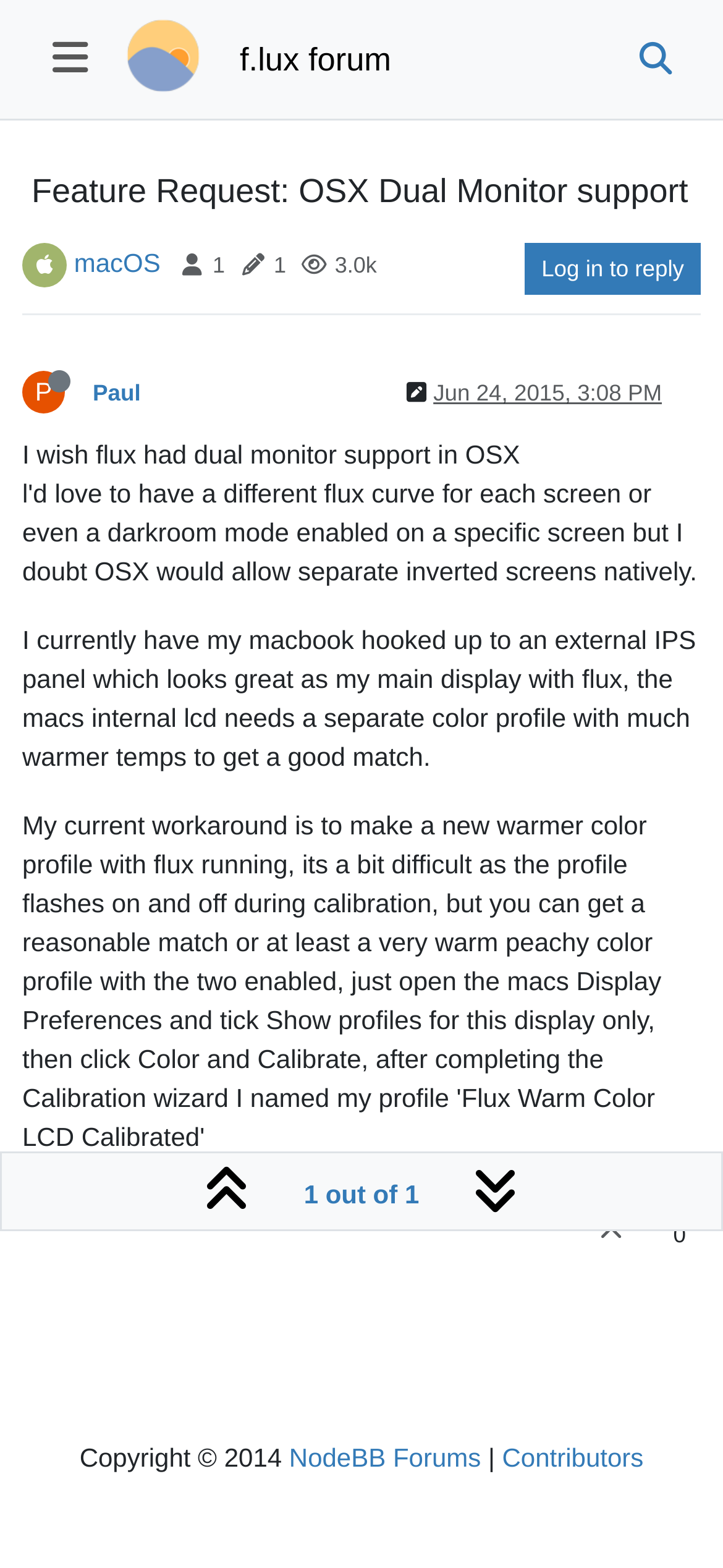Please locate the bounding box coordinates of the element that needs to be clicked to achieve the following instruction: "Log in to reply". The coordinates should be four float numbers between 0 and 1, i.e., [left, top, right, bottom].

[0.726, 0.155, 0.969, 0.188]